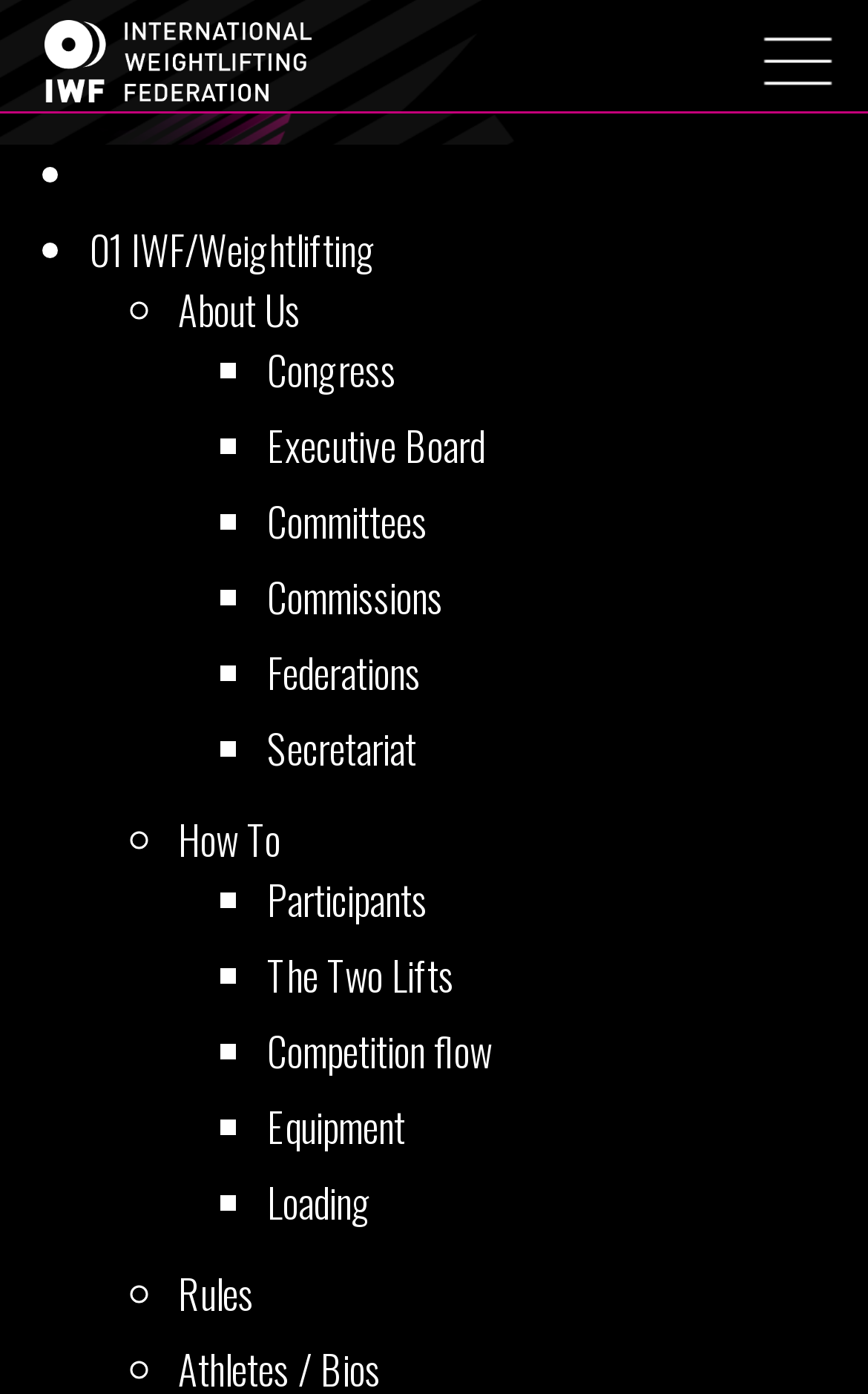Identify the bounding box coordinates for the element you need to click to achieve the following task: "View the Executive Board page". The coordinates must be four float values ranging from 0 to 1, formatted as [left, top, right, bottom].

[0.308, 0.299, 0.559, 0.34]